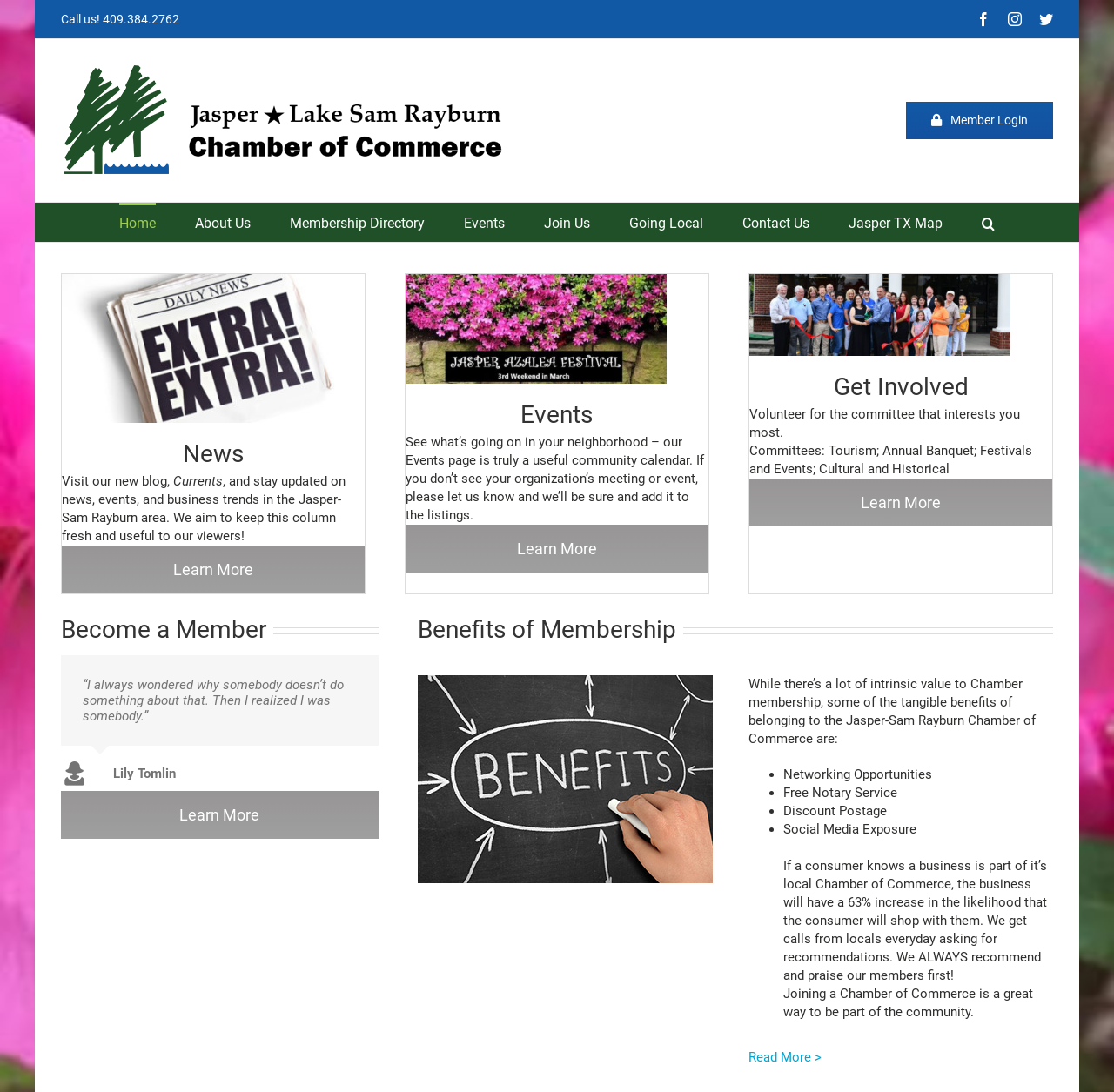What is the organization's logo? Using the information from the screenshot, answer with a single word or phrase.

Jasper Lake Sam Rayburn Chamber of Commerce Logo